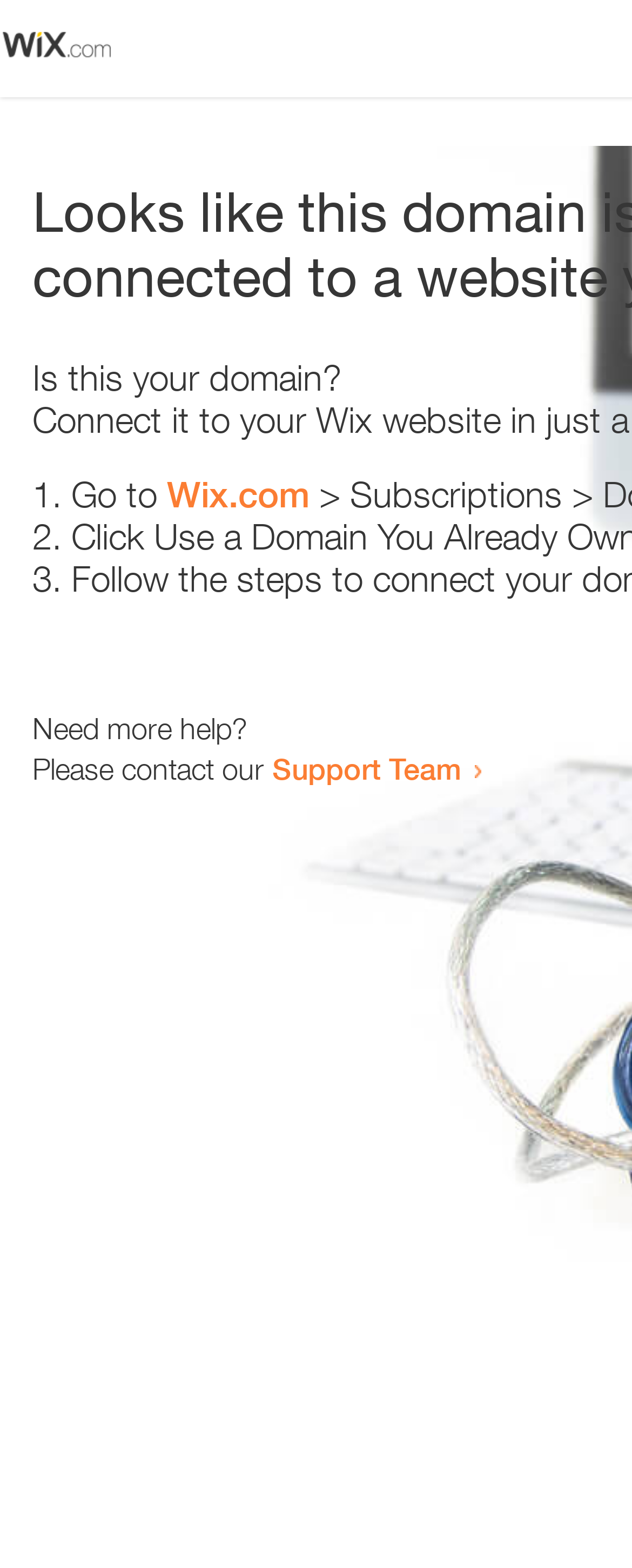Locate the bounding box of the user interface element based on this description: "Ask a Question".

None